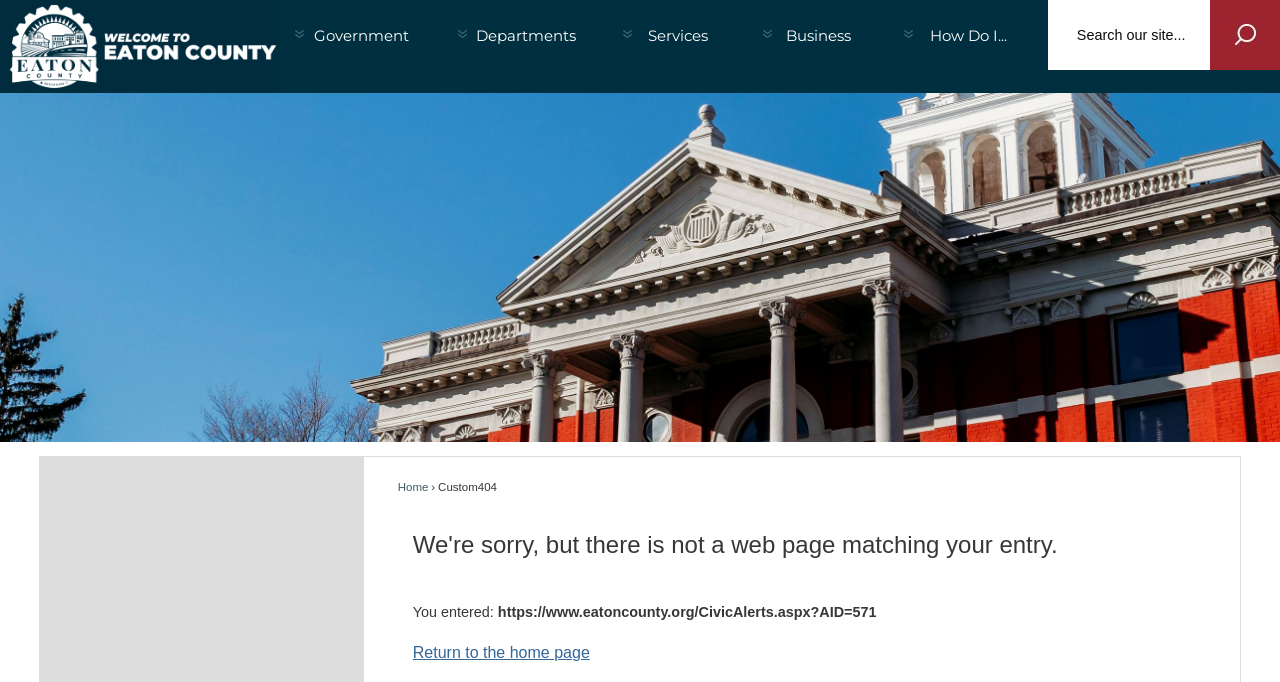Provide the bounding box coordinates for the UI element that is described by this text: "Return to the home page". The coordinates should be in the form of four float numbers between 0 and 1: [left, top, right, bottom].

[0.322, 0.944, 0.461, 0.969]